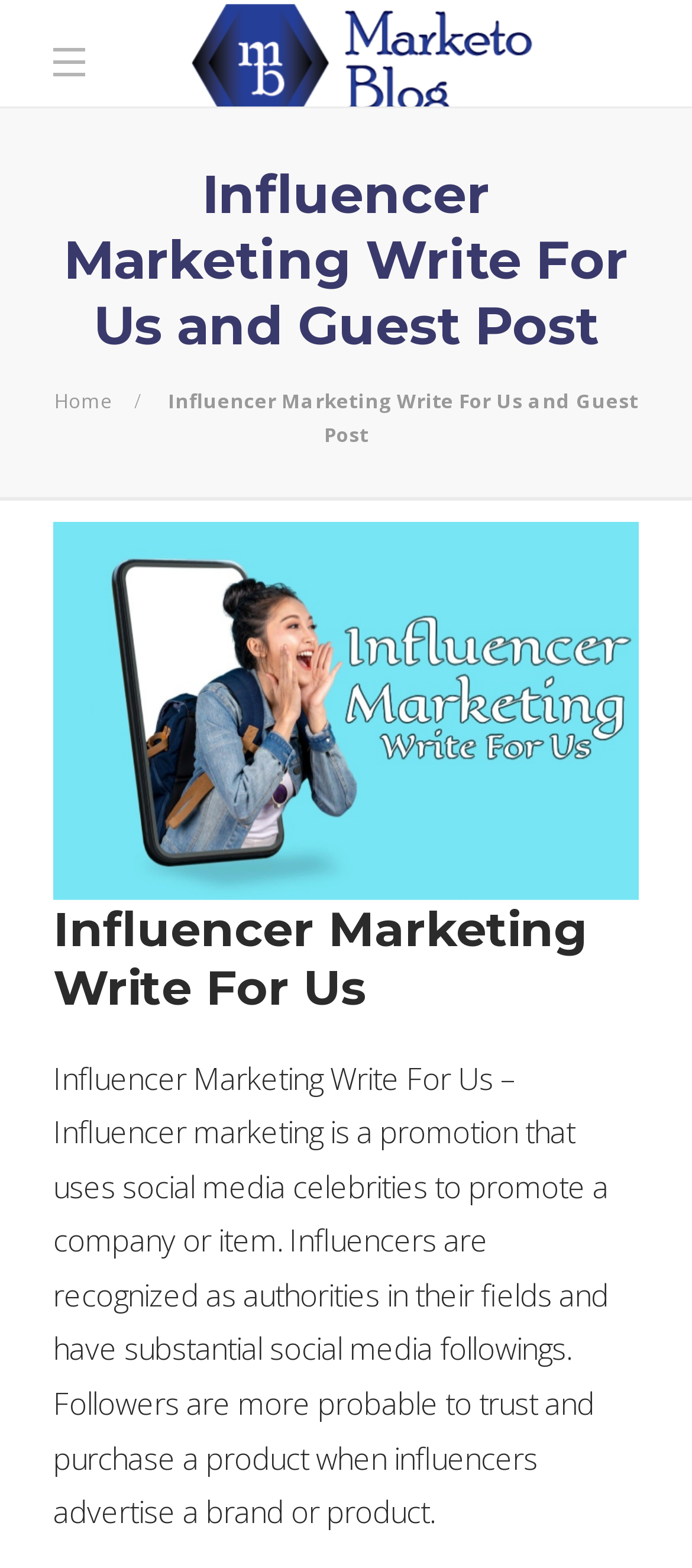Analyze the image and provide a detailed answer to the question: What is an influencer?

According to the webpage, influencers are recognized as authorities in their fields and have substantial social media followings. This implies that an influencer is an individual who is an authority in their field and has a significant social media presence.